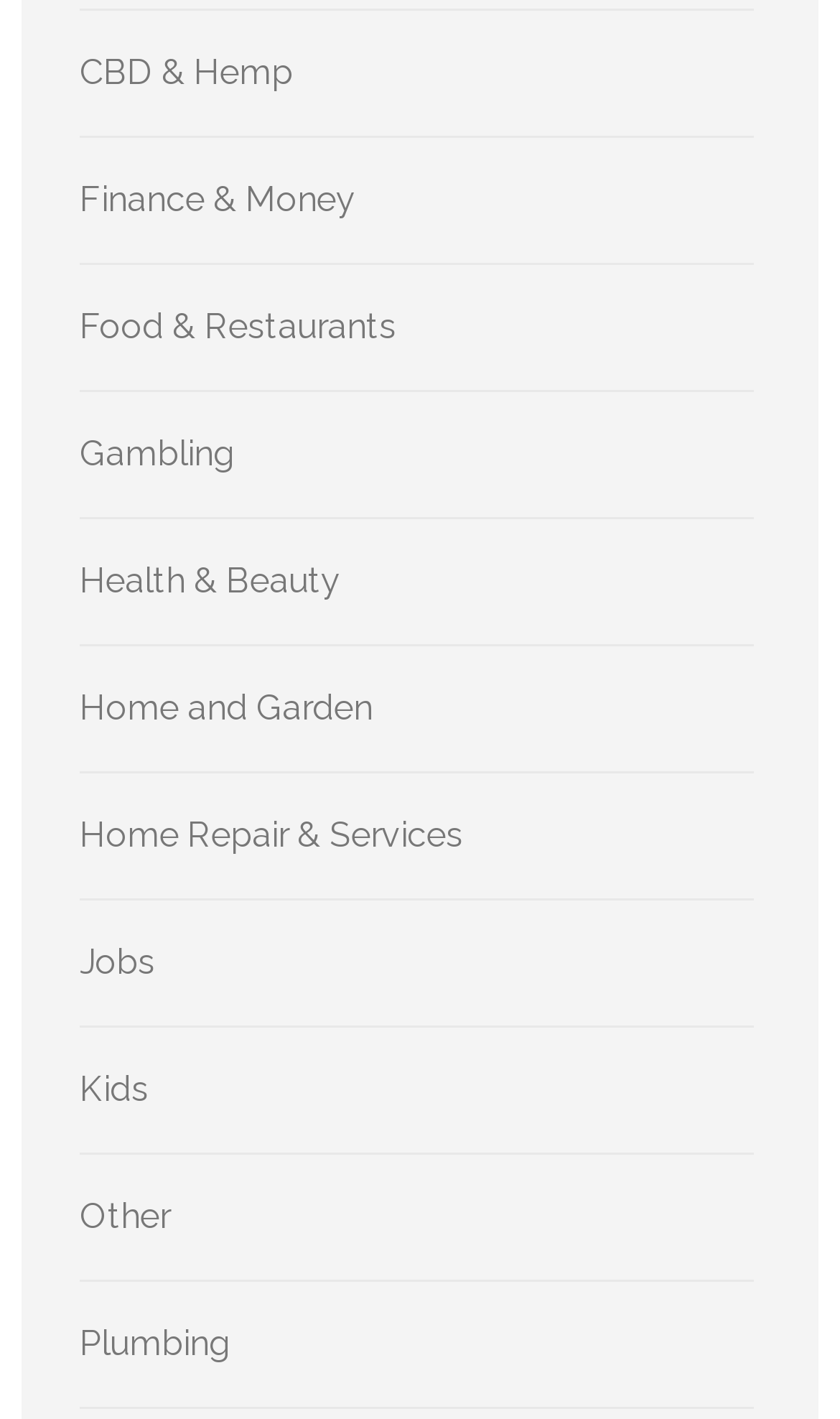Locate the bounding box coordinates of the clickable region necessary to complete the following instruction: "Browse Food & Restaurants". Provide the coordinates in the format of four float numbers between 0 and 1, i.e., [left, top, right, bottom].

[0.095, 0.216, 0.472, 0.245]